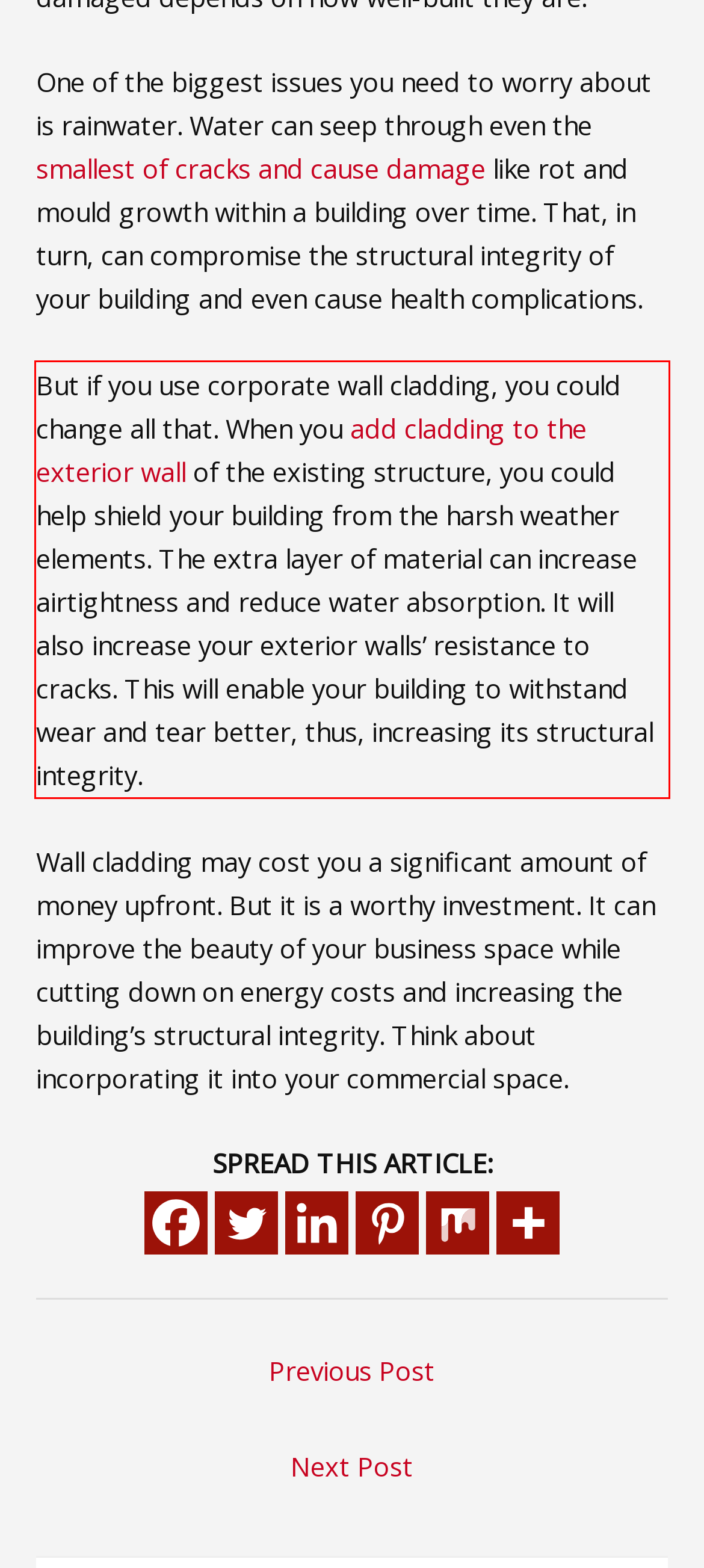Given a screenshot of a webpage with a red bounding box, please identify and retrieve the text inside the red rectangle.

But if you use corporate wall cladding, you could change all that. When you add cladding to the exterior wall of the existing structure, you could help shield your building from the harsh weather elements. The extra layer of material can increase airtightness and reduce water absorption. It will also increase your exterior walls’ resistance to cracks. This will enable your building to withstand wear and tear better, thus, increasing its structural integrity.